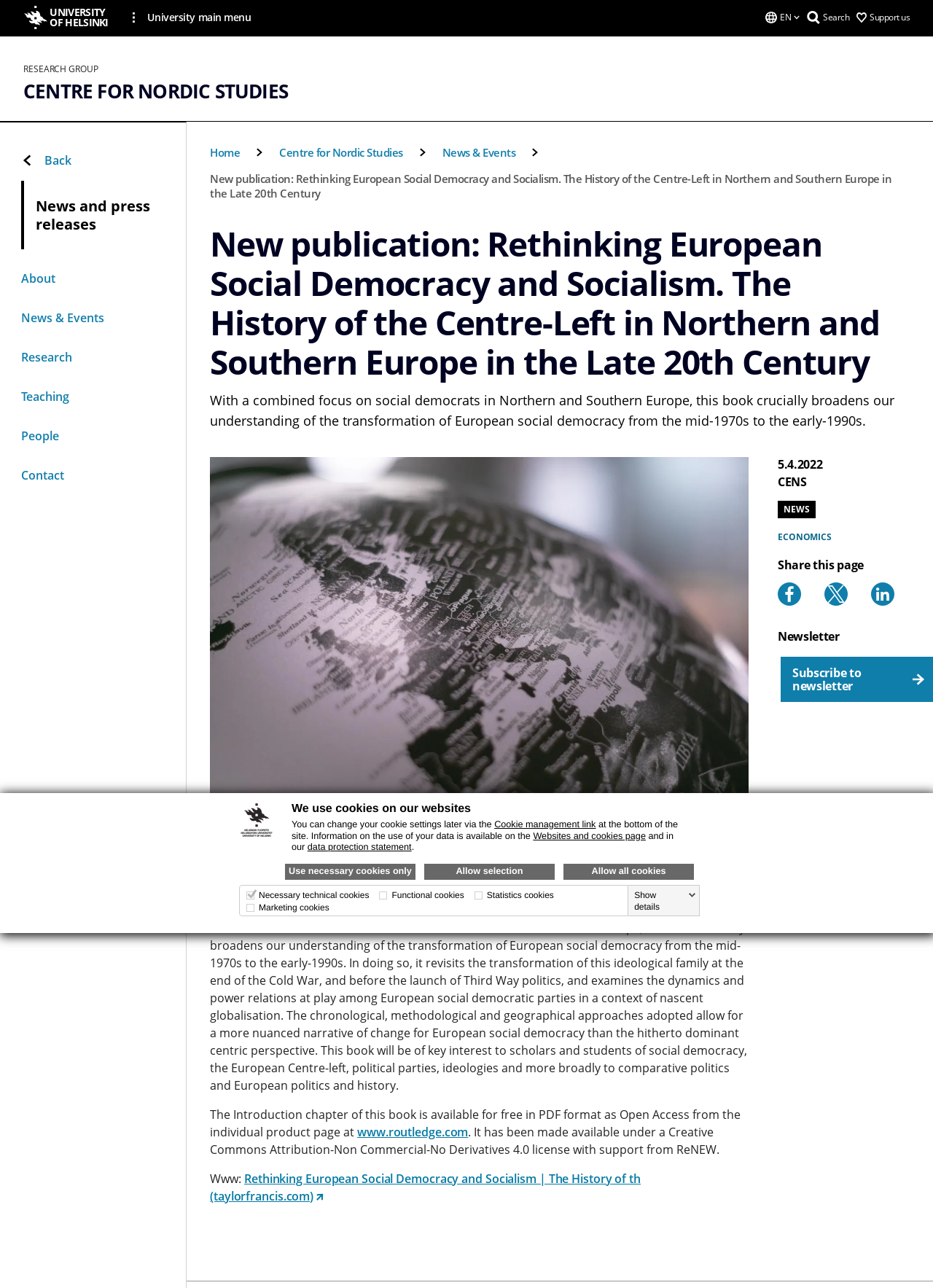Find the bounding box coordinates of the area to click in order to follow the instruction: "Go to the 'Centre for Nordic Studies' page".

[0.025, 0.062, 0.309, 0.079]